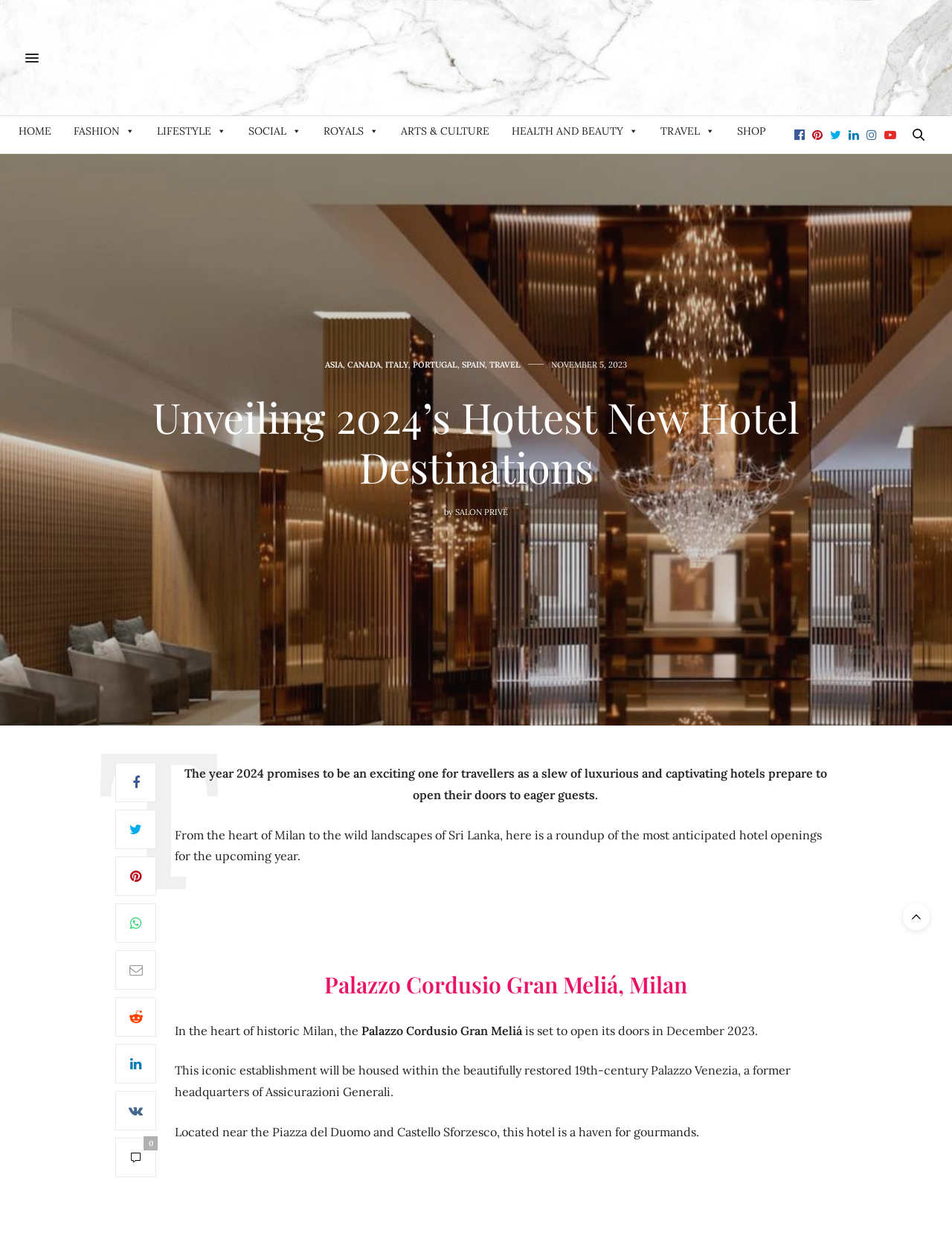Using the webpage screenshot, find the UI element described by Privacy Policy. Provide the bounding box coordinates in the format (top-left x, top-left y, bottom-right x, bottom-right y), ensuring all values are floating point numbers between 0 and 1.

None